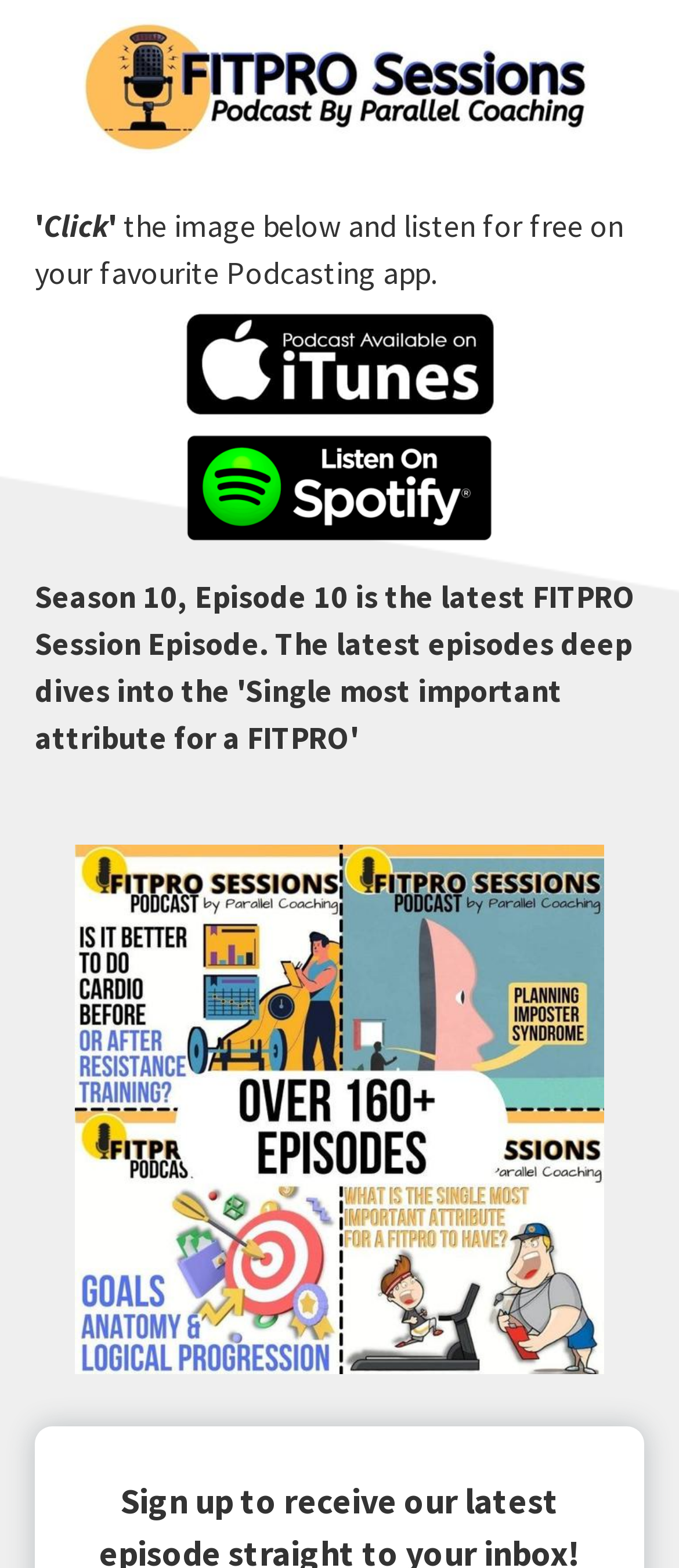Please provide a detailed answer to the question below based on the screenshot: 
What is the purpose of the image below the text?

The static text element above the image says 'Click the image below and listen for free on your favourite Podcasting app.', which implies that the purpose of the image is to allow users to listen to the podcast for free.